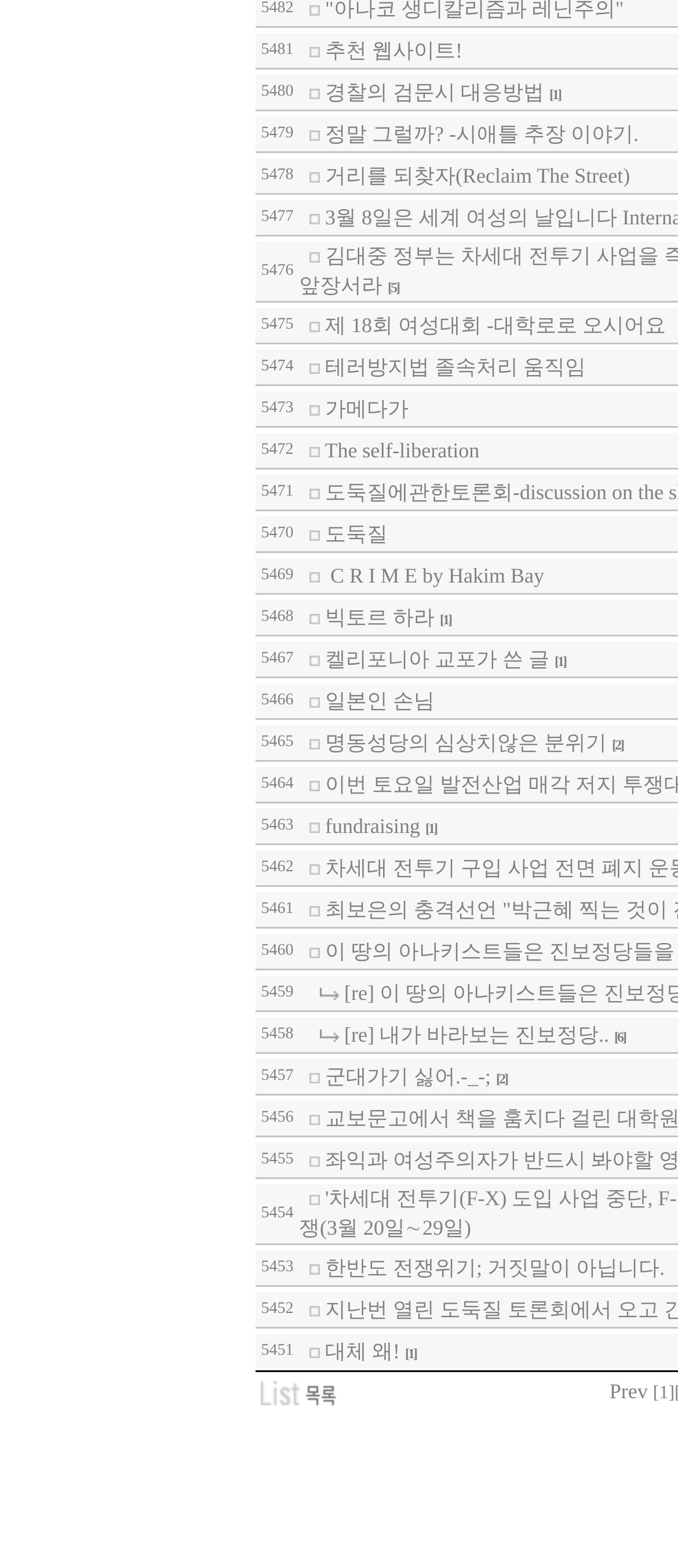Predict the bounding box for the UI component with the following description: "[1]".

[0.963, 0.879, 0.995, 0.895]